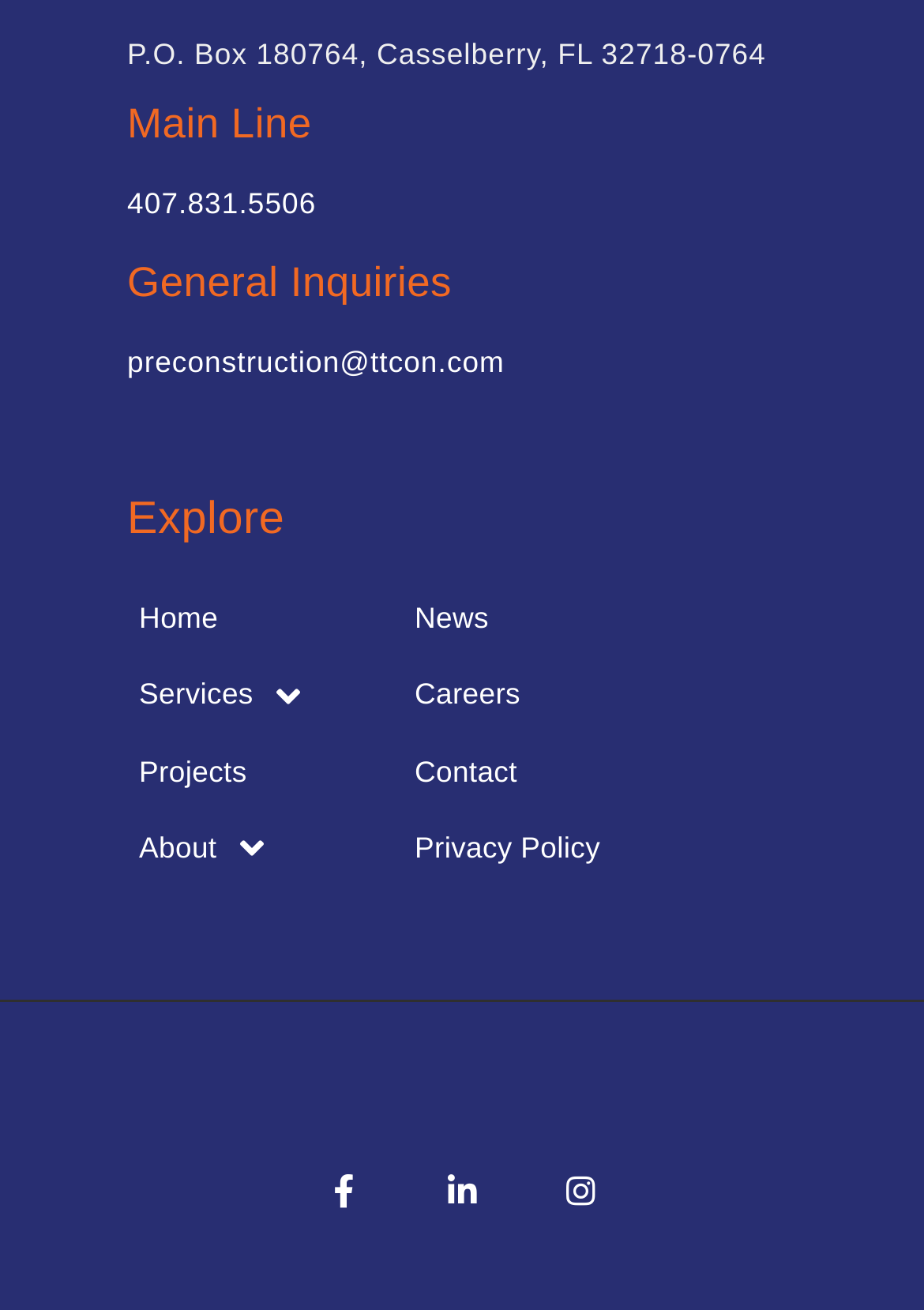Please determine the bounding box coordinates of the element to click in order to execute the following instruction: "View projects". The coordinates should be four float numbers between 0 and 1, specified as [left, top, right, bottom].

[0.138, 0.56, 0.28, 0.618]